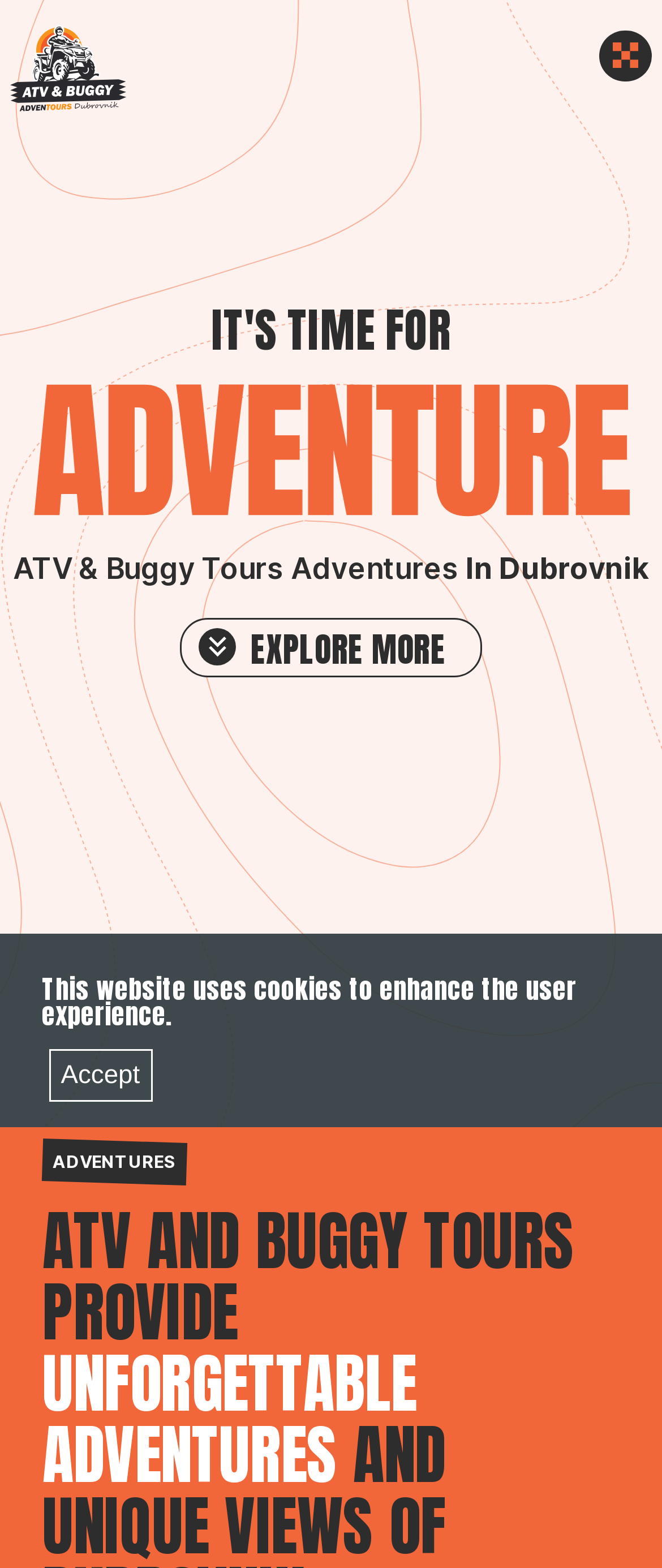Identify and provide the bounding box for the element described by: "Accept".

[0.073, 0.669, 0.23, 0.702]